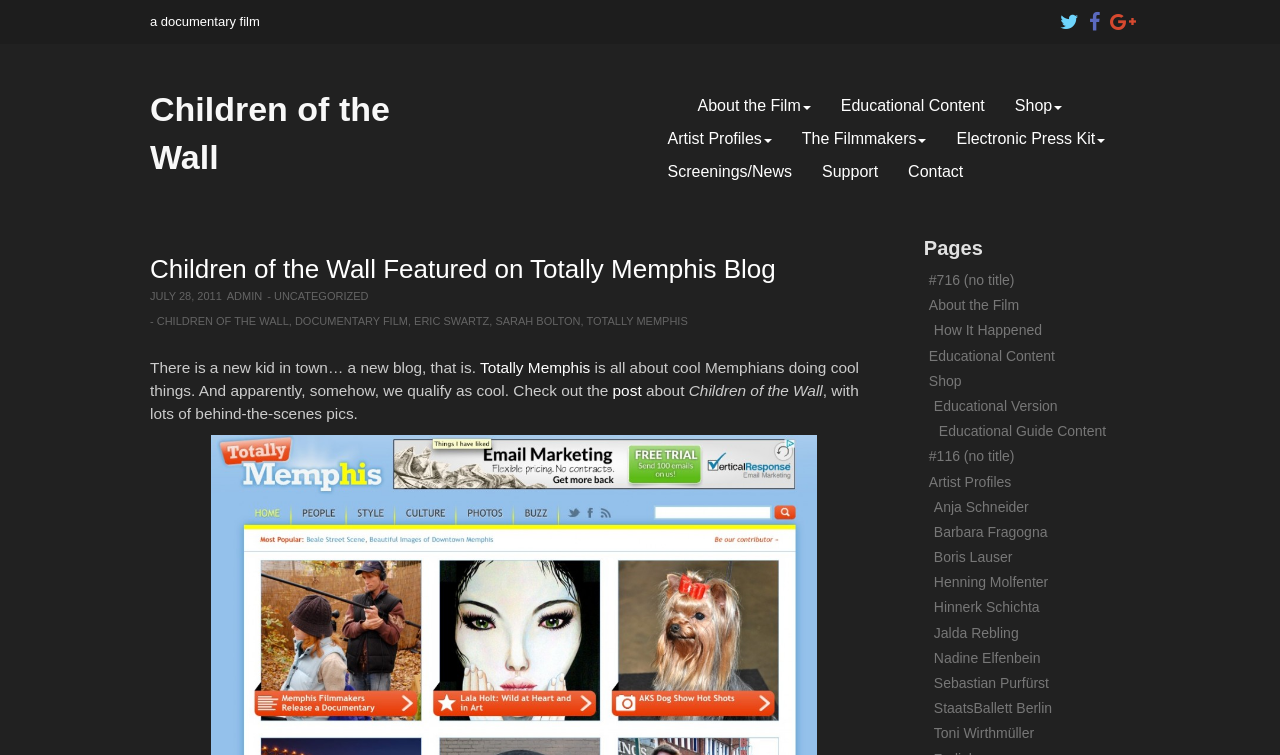Answer the question in a single word or phrase:
How many artist profiles are listed on the webpage?

9